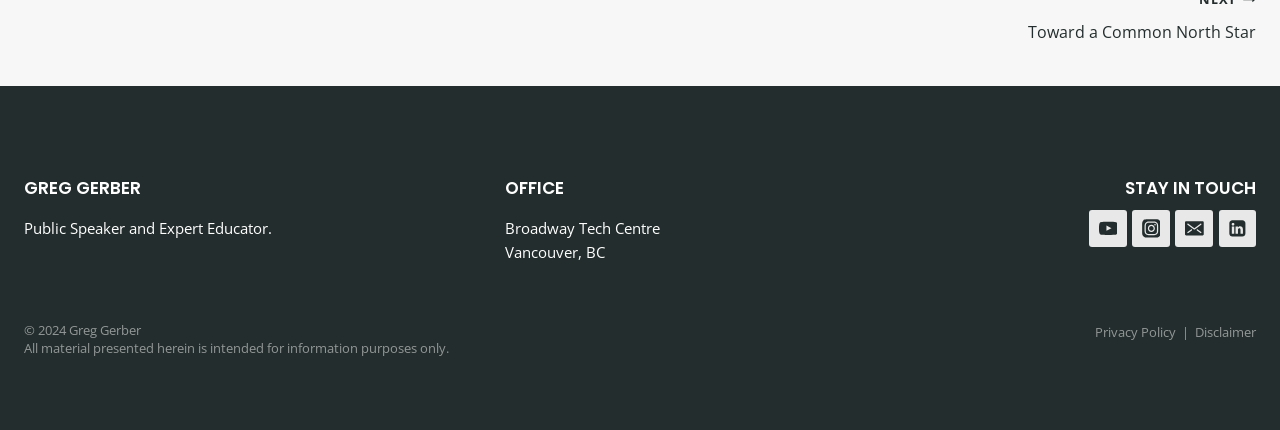Respond with a single word or short phrase to the following question: 
What is the copyright year?

2024